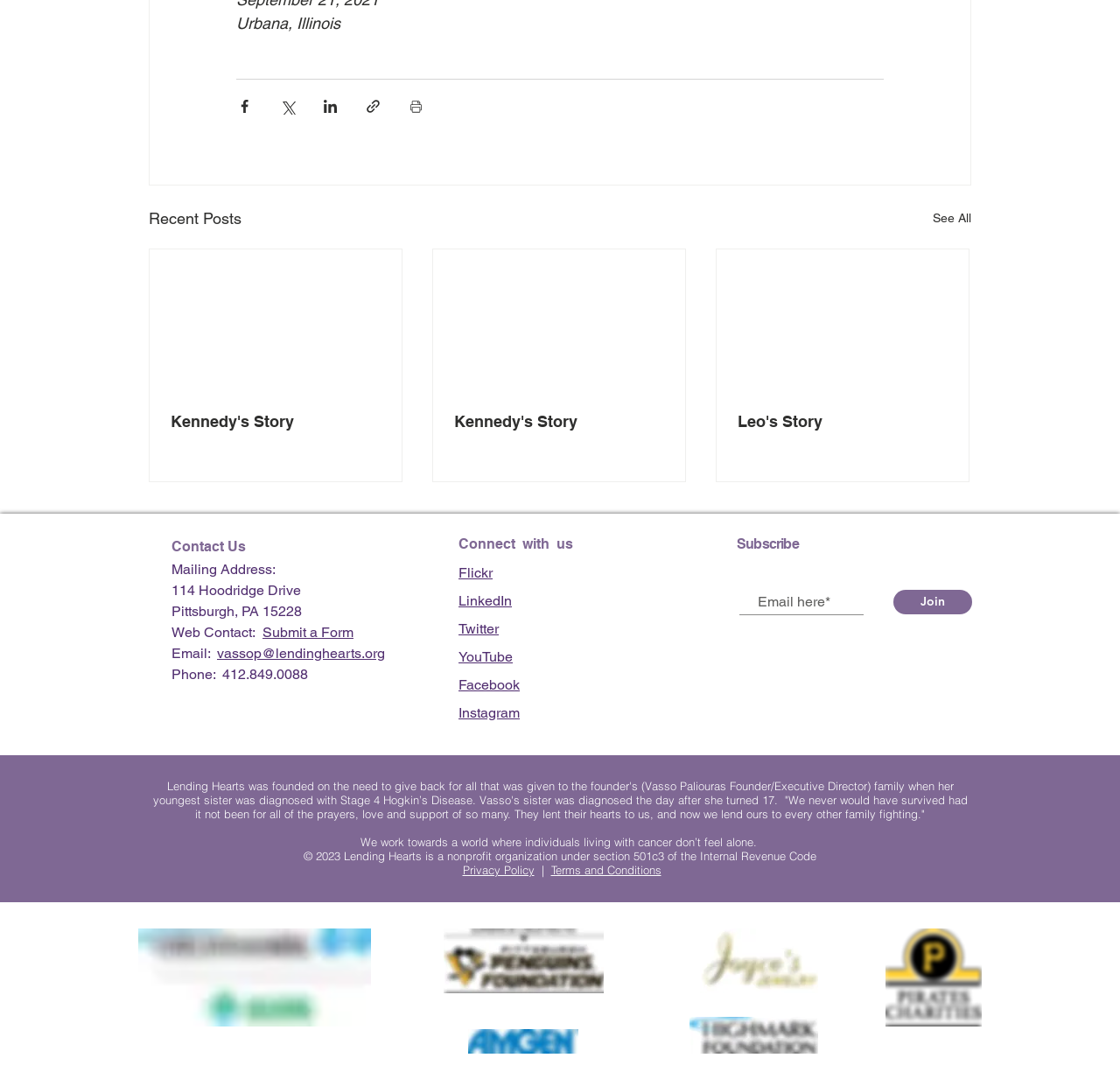Pinpoint the bounding box coordinates of the element to be clicked to execute the instruction: "Join".

[0.798, 0.55, 0.868, 0.573]